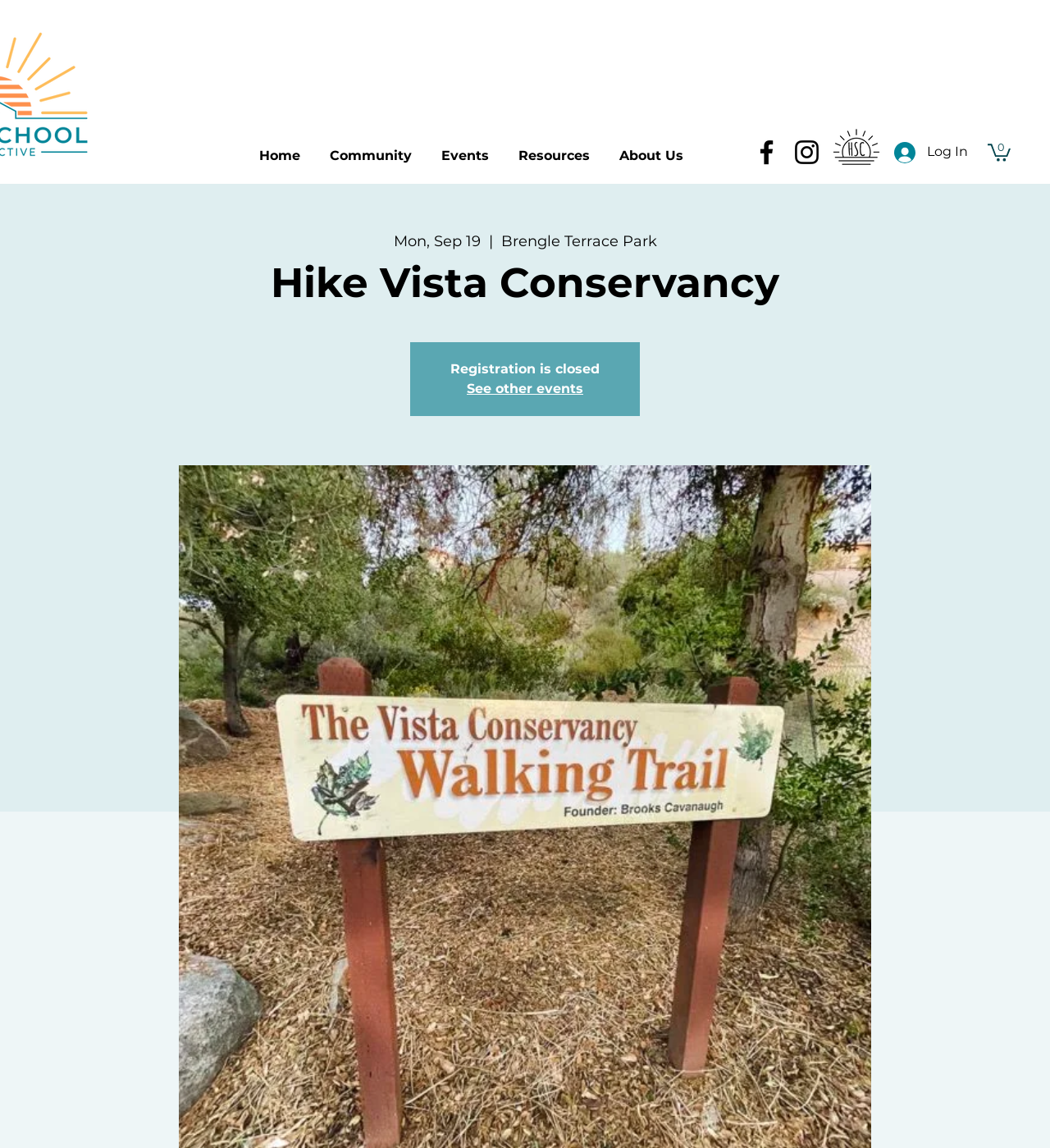Please find the bounding box coordinates of the clickable region needed to complete the following instruction: "View Facebook page". The bounding box coordinates must consist of four float numbers between 0 and 1, i.e., [left, top, right, bottom].

[0.715, 0.119, 0.745, 0.147]